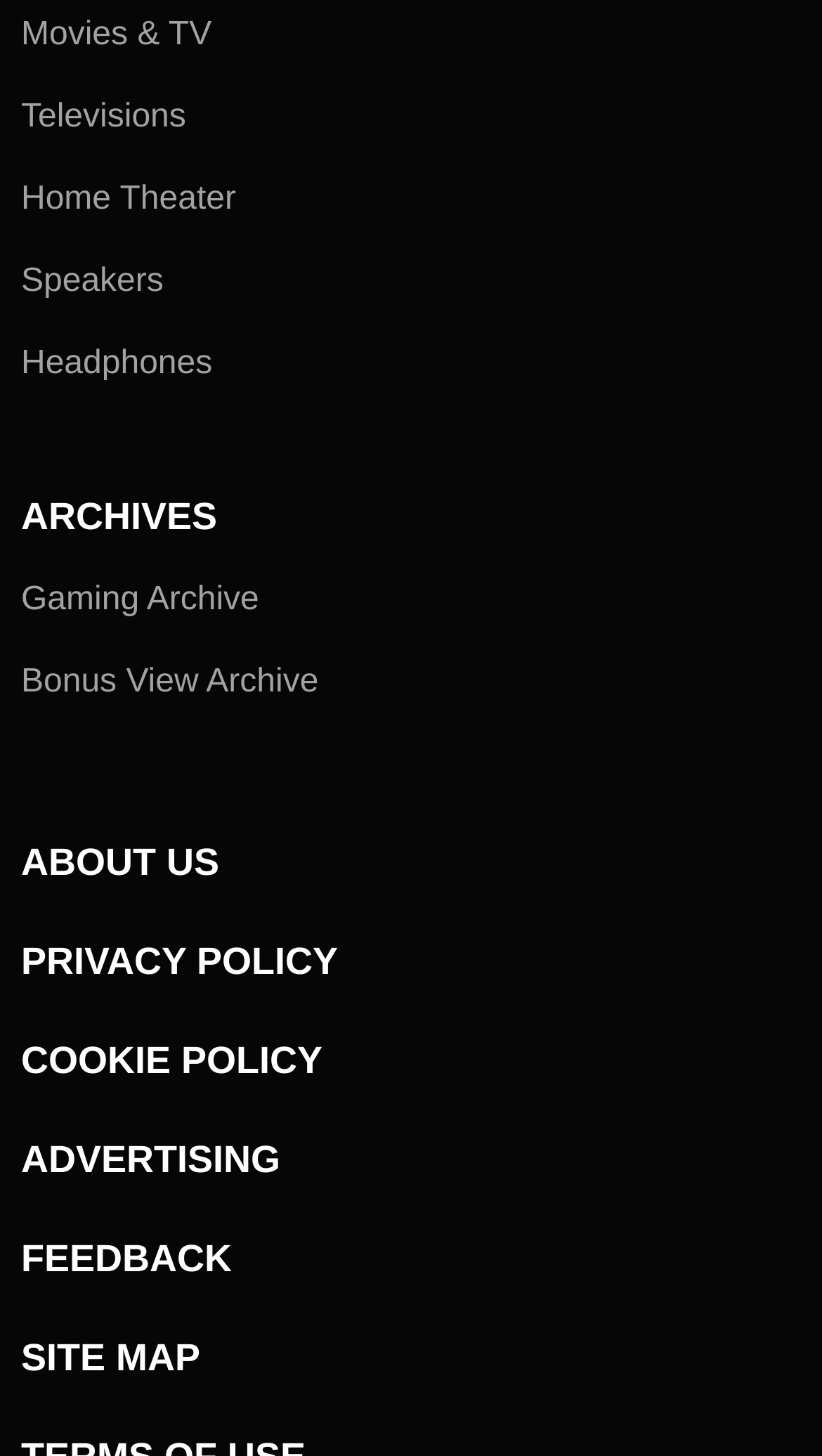Given the element description Televisions, identify the bounding box coordinates for the UI element on the webpage screenshot. The format should be (top-left x, top-left y, bottom-right x, bottom-right y), with values between 0 and 1.

[0.026, 0.064, 0.974, 0.099]